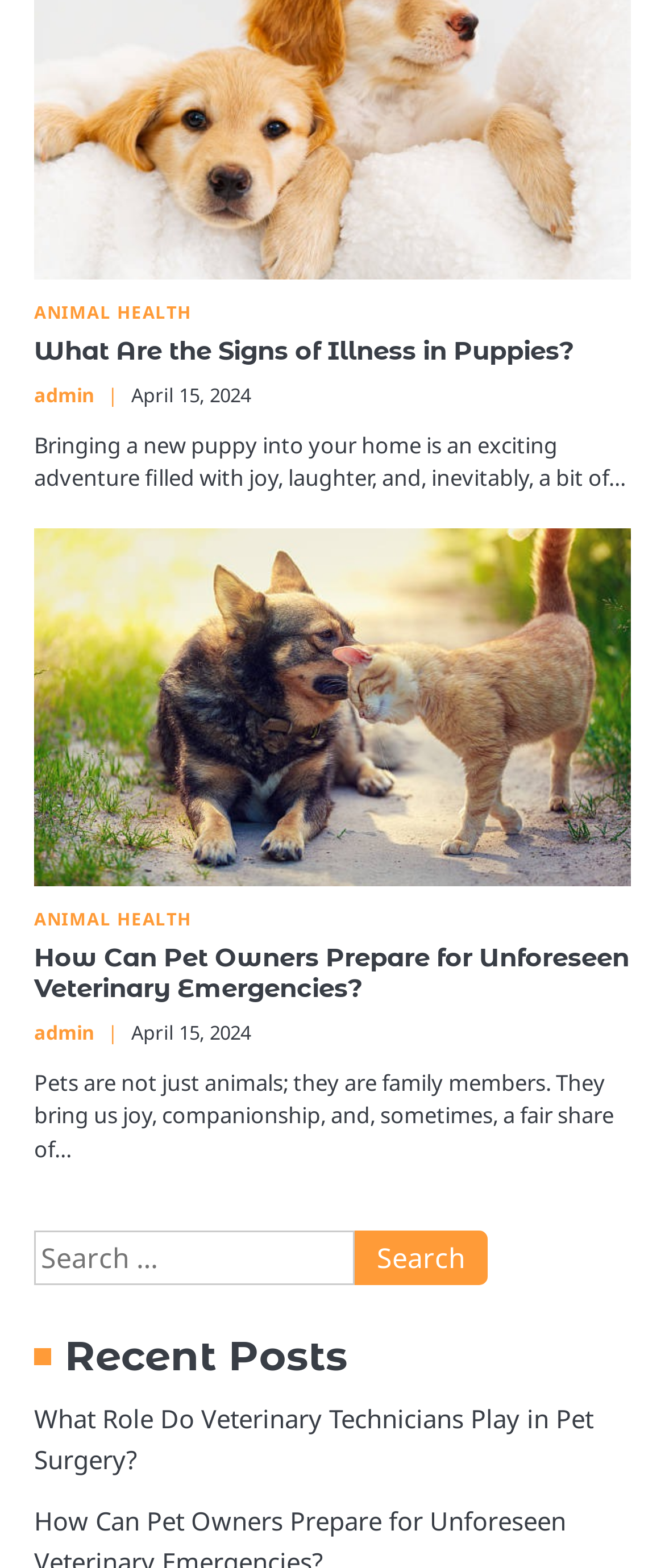Show the bounding box coordinates of the element that should be clicked to complete the task: "Search for something".

[0.051, 0.784, 0.533, 0.819]